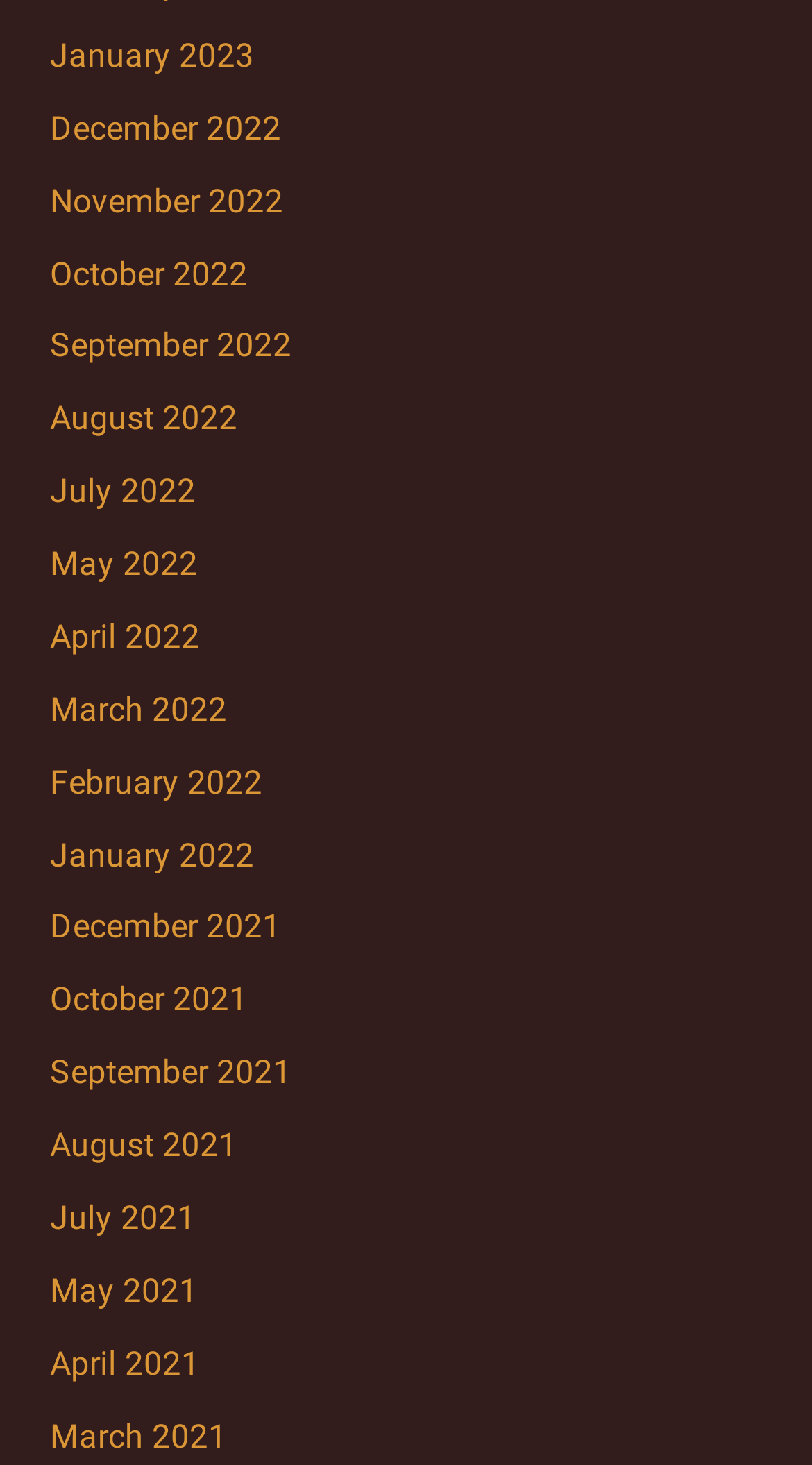Kindly determine the bounding box coordinates for the area that needs to be clicked to execute this instruction: "go to December 2022".

[0.061, 0.075, 0.346, 0.101]